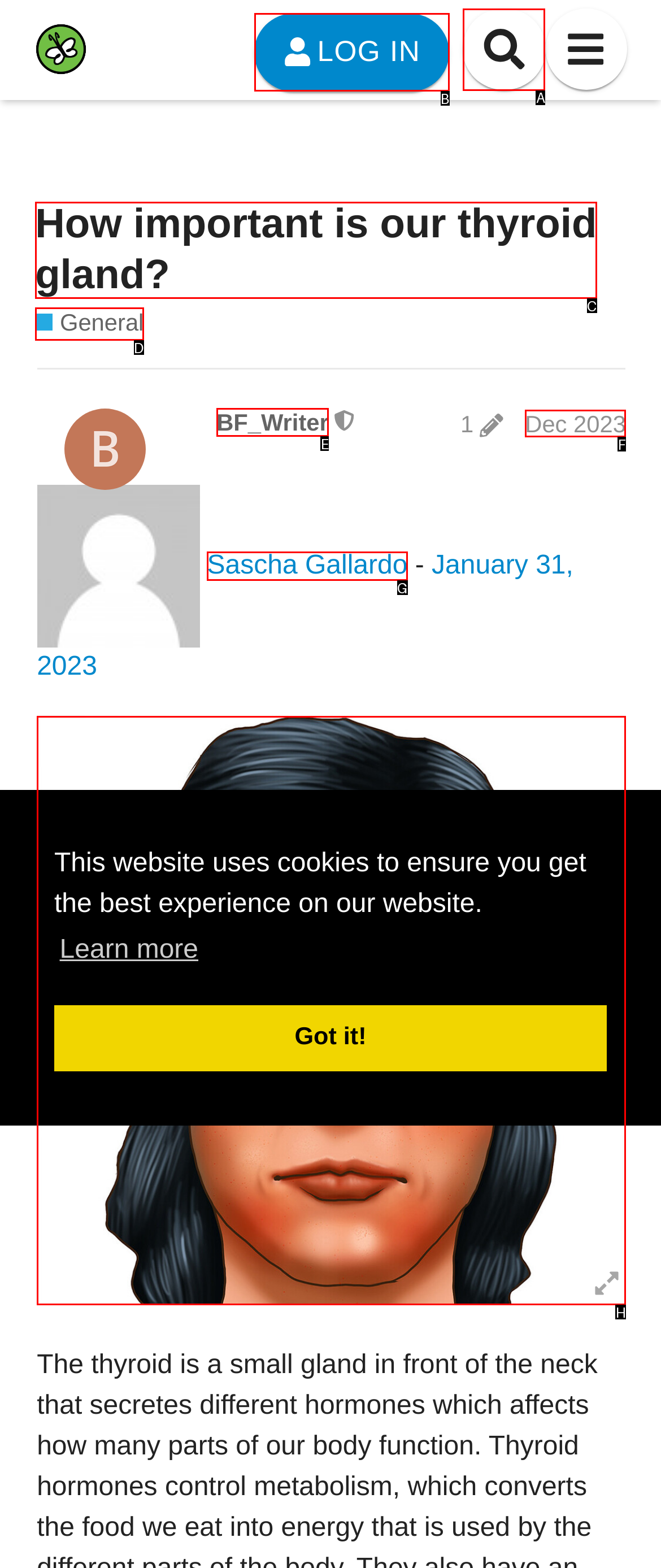Refer to the description: 1080×1080 179 KB and choose the option that best fits. Provide the letter of that option directly from the options.

H